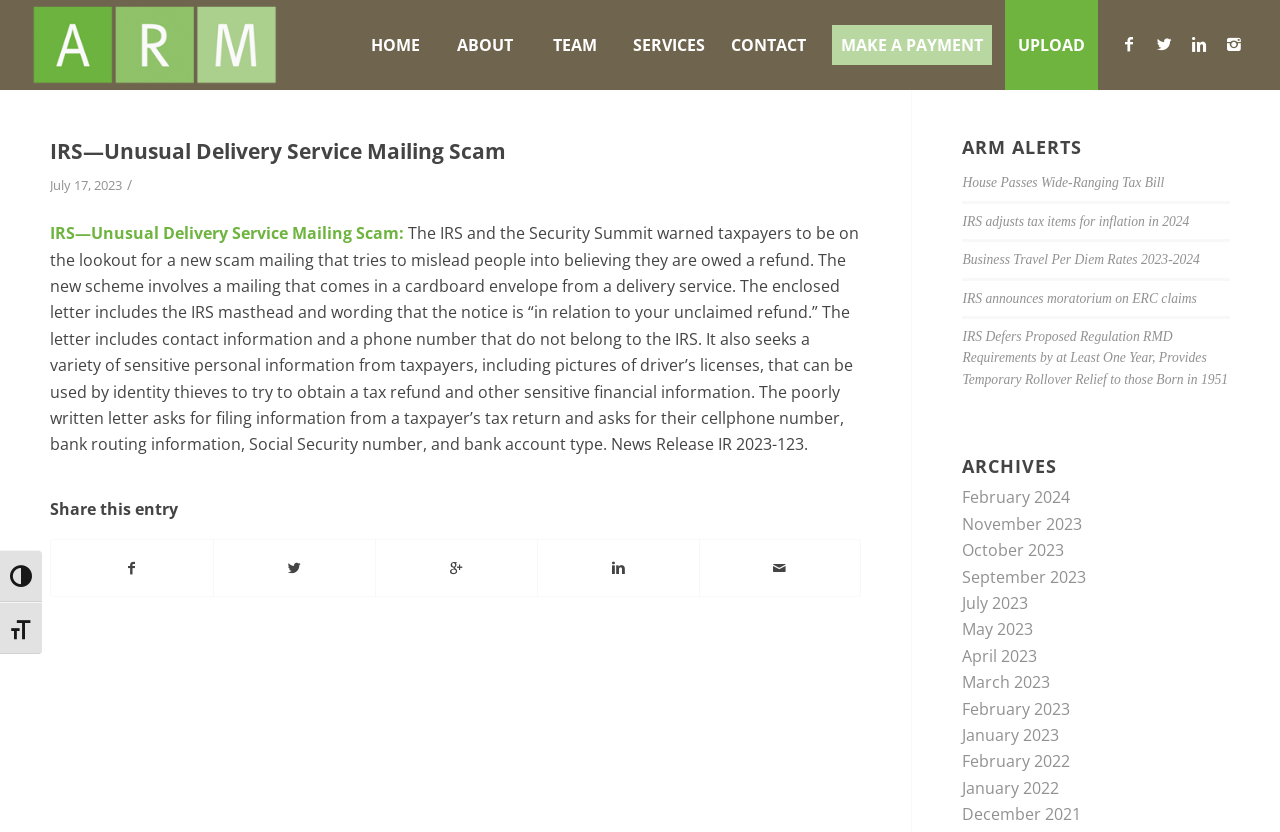Please find the bounding box coordinates of the element that must be clicked to perform the given instruction: "Upload a file". The coordinates should be four float numbers from 0 to 1, i.e., [left, top, right, bottom].

[0.785, 0.0, 0.858, 0.108]